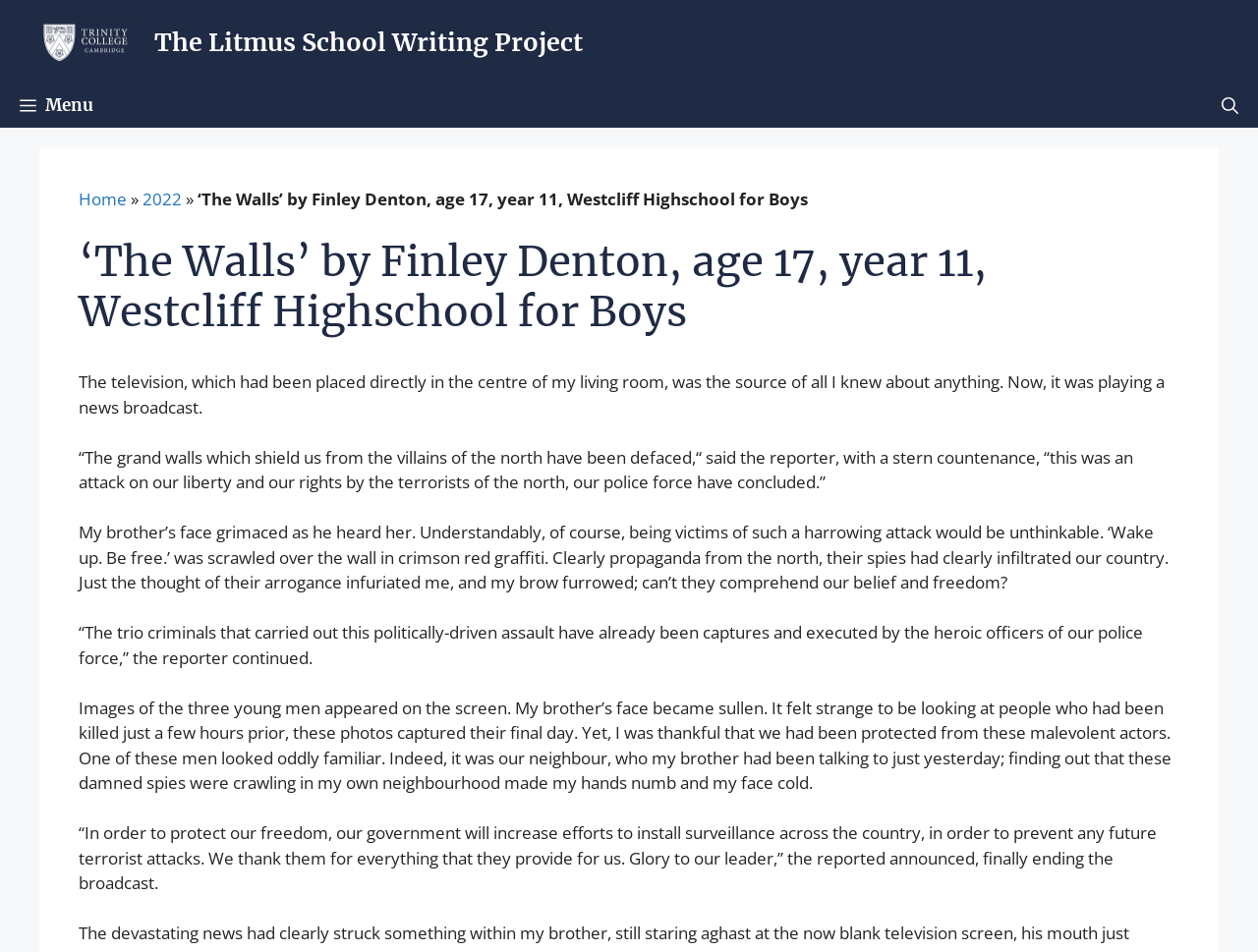What is the source of all the narrator knew about anything? From the image, respond with a single word or brief phrase.

The television